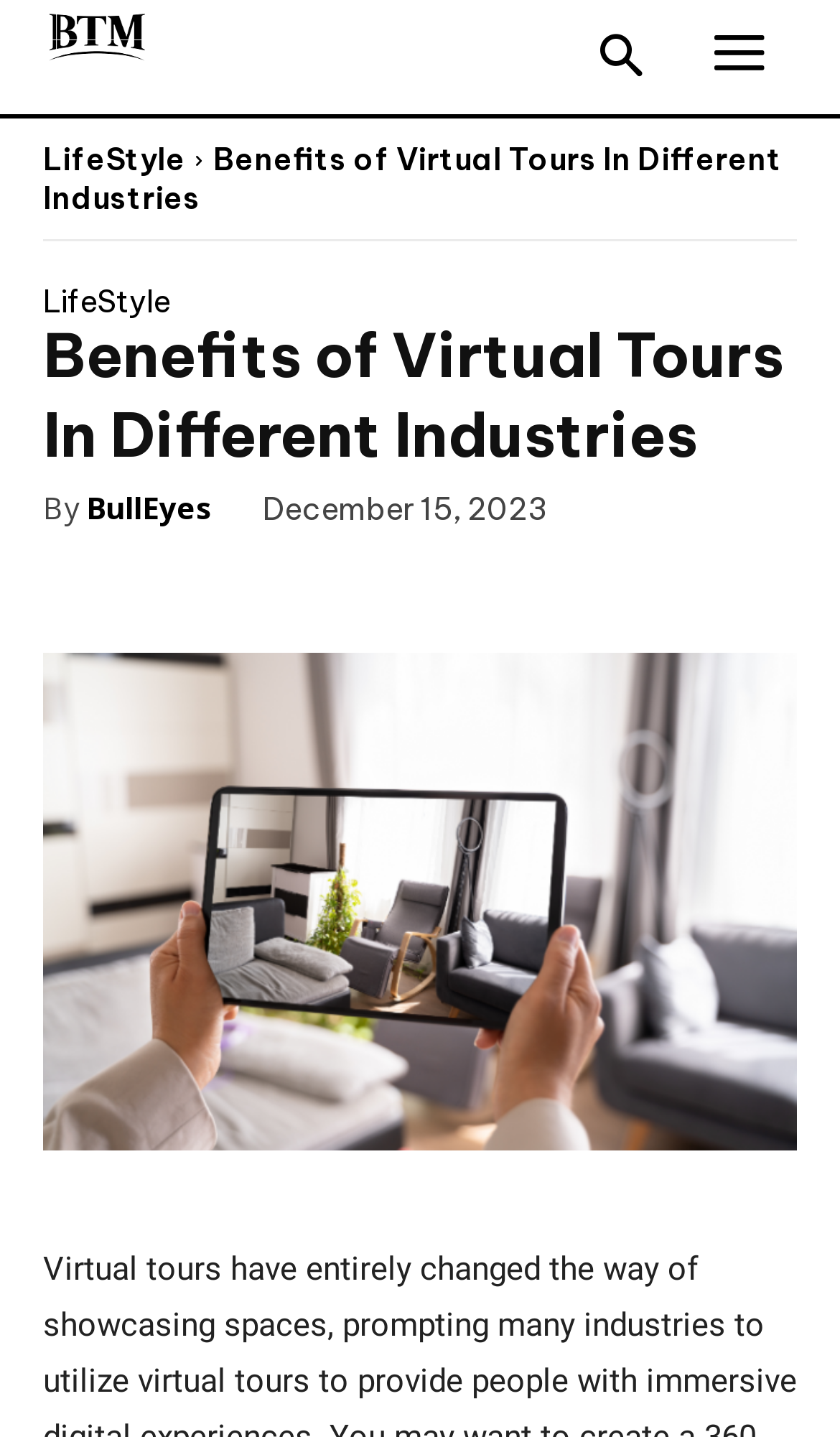Describe all visible elements and their arrangement on the webpage.

The webpage appears to be a blog post or article discussing the benefits of virtual tours in different industries. At the top left corner, there is a logo image with a corresponding link. Next to the logo, there are three links labeled "LifeStyle" positioned horizontally. 

Below the logo and links, there is a heading that reads "Benefits of Virtual Tours In Different Industries" which is also a link. This heading spans almost the entire width of the page. 

Underneath the heading, there is a text "By" followed by a link labeled "BullEyes" and a timestamp "December 15, 2023". 

To the right of the timestamp, there are four social media links represented by icons. 

The main content of the webpage is an image that takes up most of the page's width and height, starting from the top center and extending down to the bottom center of the page.